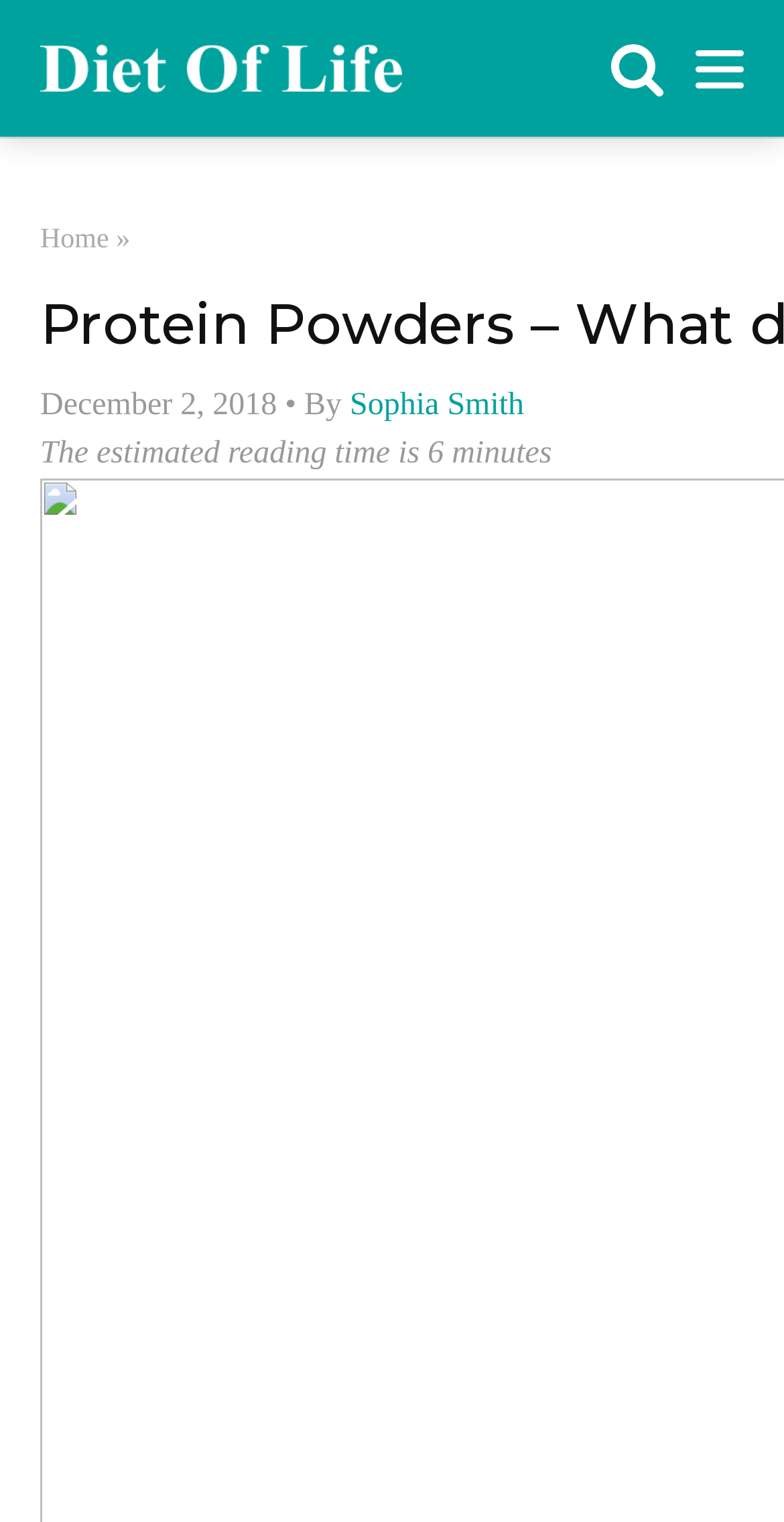Answer the question using only a single word or phrase: 
What is the category of this article?

Protein Powders